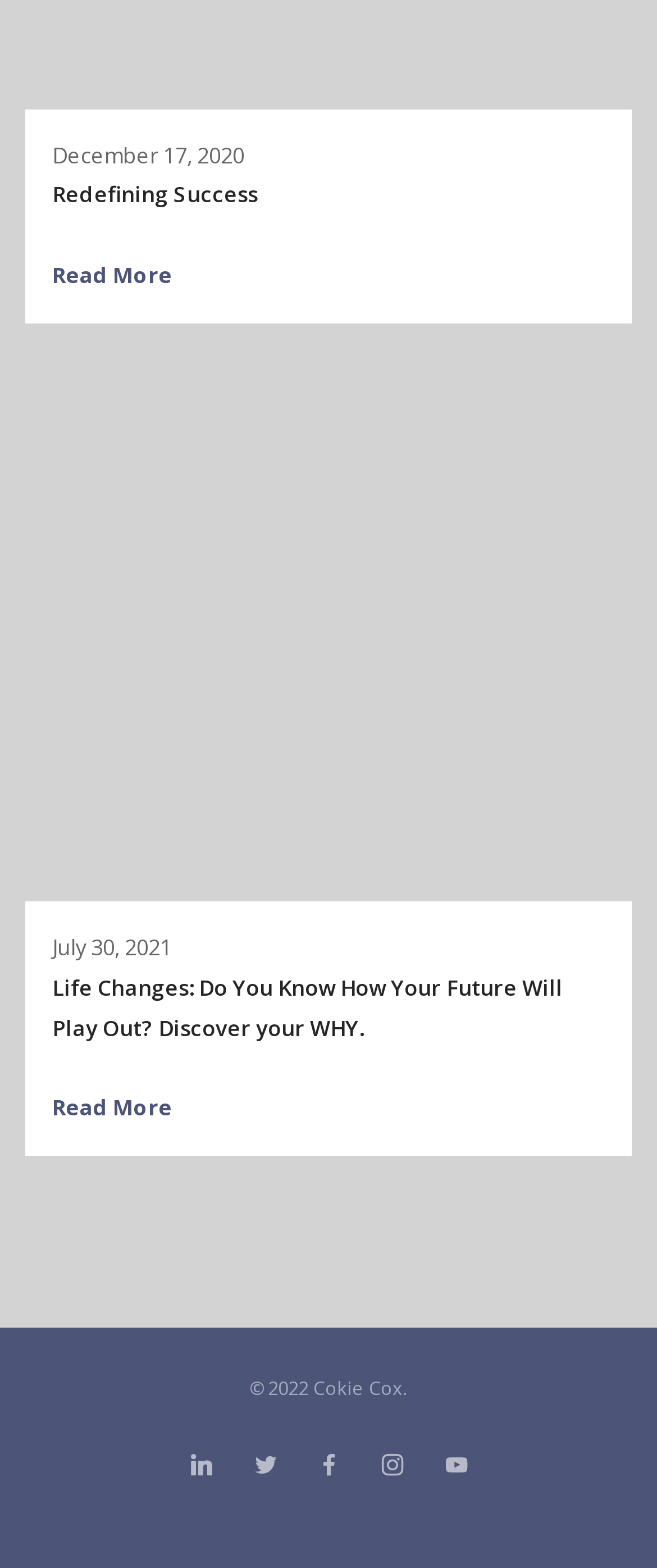How many social media links are at the bottom of the page?
Based on the image, give a concise answer in the form of a single word or short phrase.

5